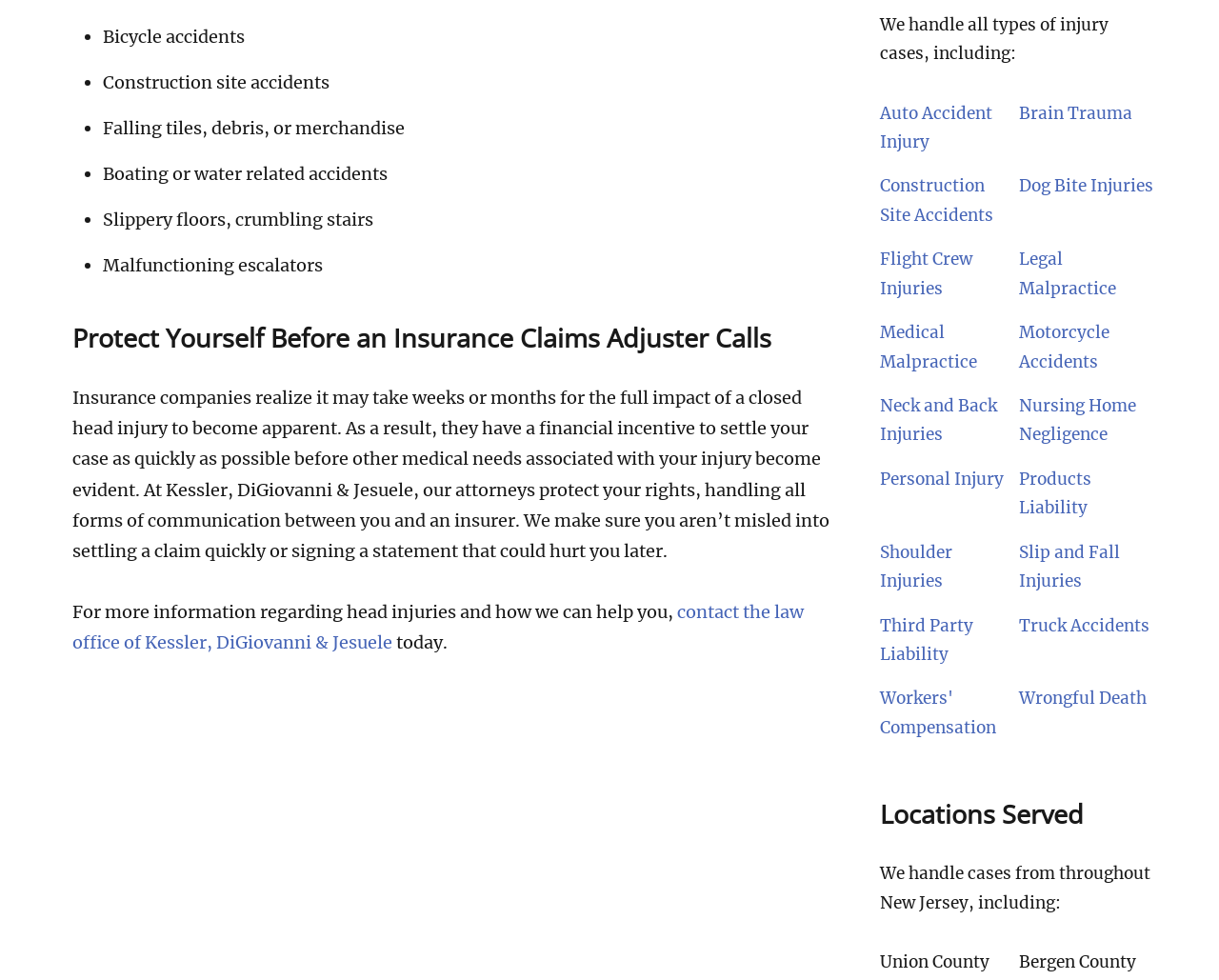Locate the bounding box coordinates of the clickable region necessary to complete the following instruction: "Click on 'Auto Accident Injury'". Provide the coordinates in the format of four float numbers between 0 and 1, i.e., [left, top, right, bottom].

[0.722, 0.105, 0.814, 0.155]